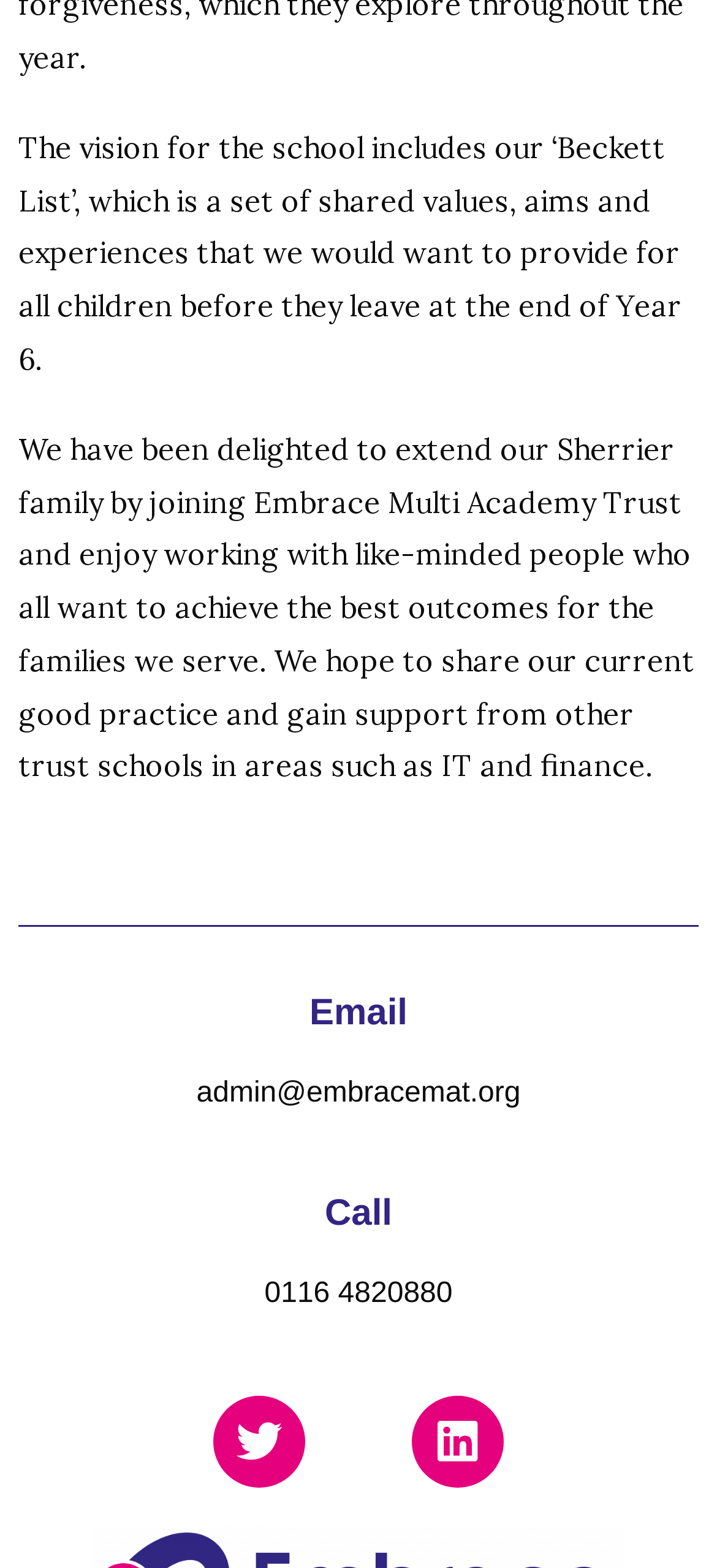What is the email address of the school?
Please look at the screenshot and answer using one word or phrase.

admin@embracemat.org